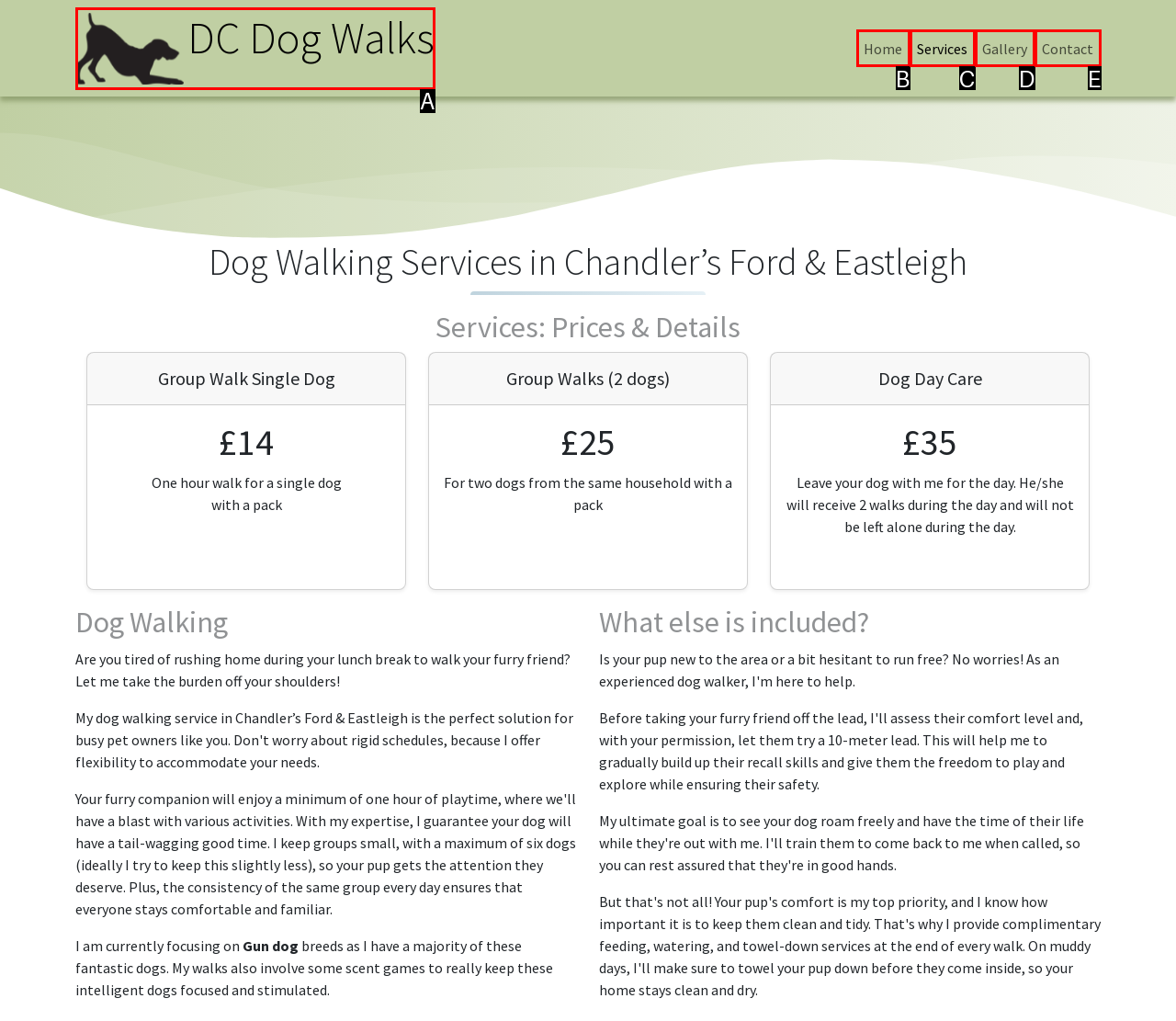Given the description: Services, identify the matching option. Answer with the corresponding letter.

C